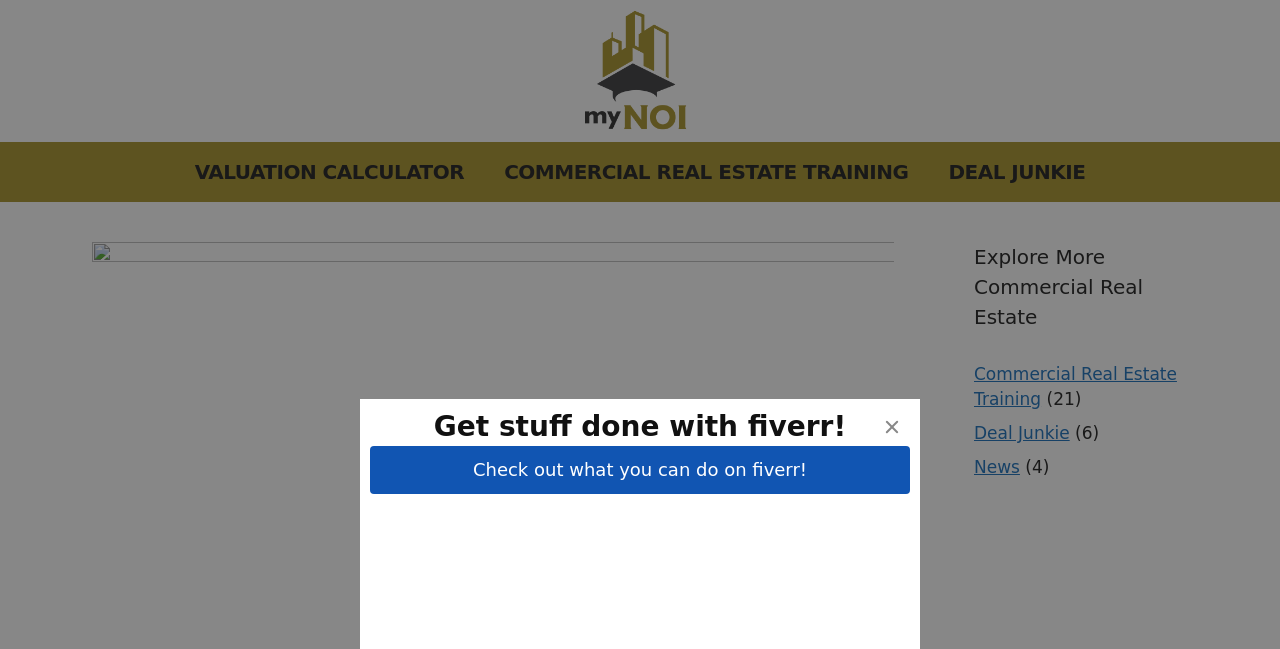Determine the bounding box coordinates of the element's region needed to click to follow the instruction: "Navigate to Commercial Real Estate Training". Provide these coordinates as four float numbers between 0 and 1, formatted as [left, top, right, bottom].

[0.761, 0.561, 0.919, 0.631]